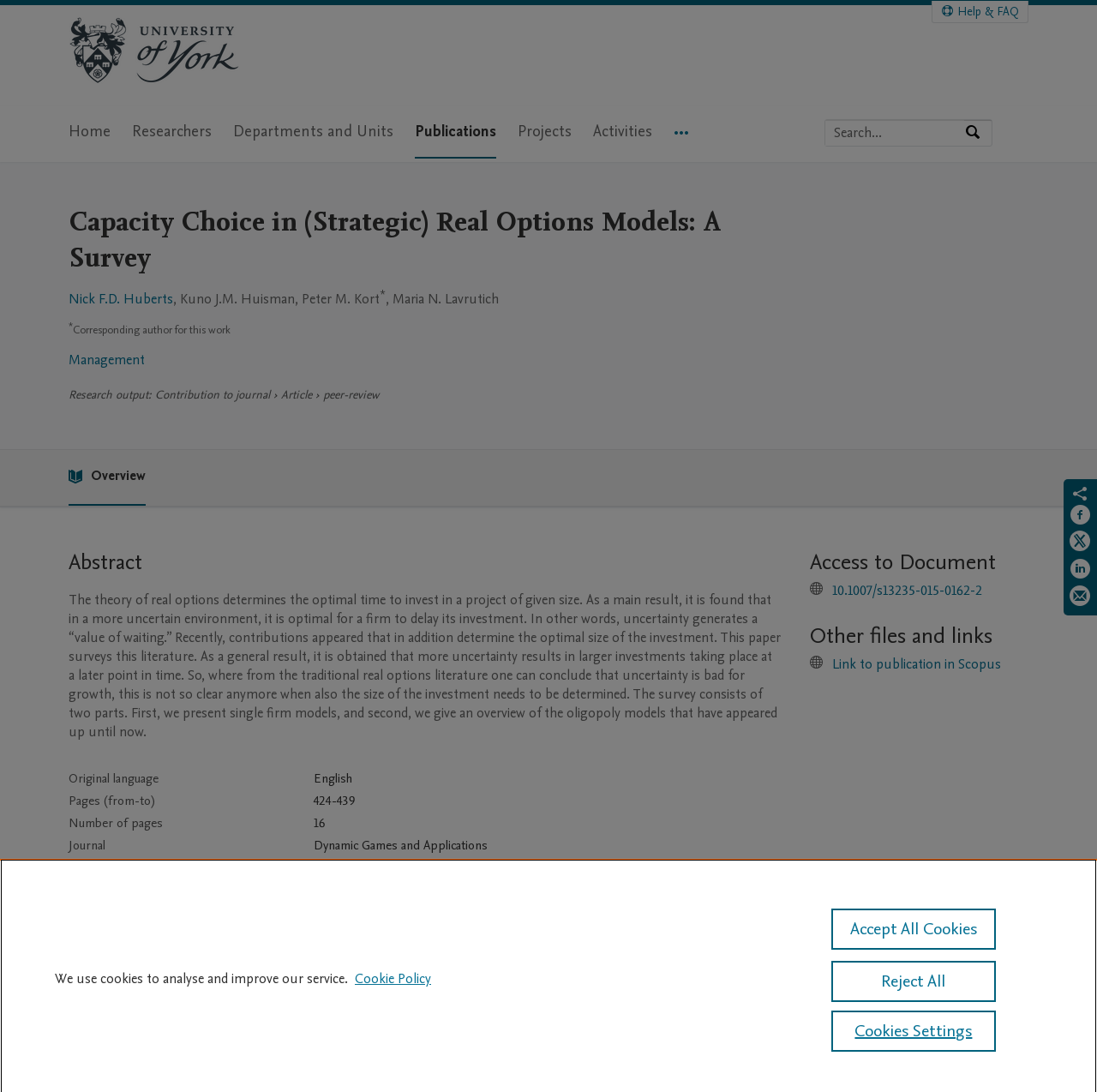Find the bounding box coordinates of the element you need to click on to perform this action: 'Share on Facebook'. The coordinates should be represented by four float values between 0 and 1, in the format [left, top, right, bottom].

[0.975, 0.462, 0.995, 0.486]